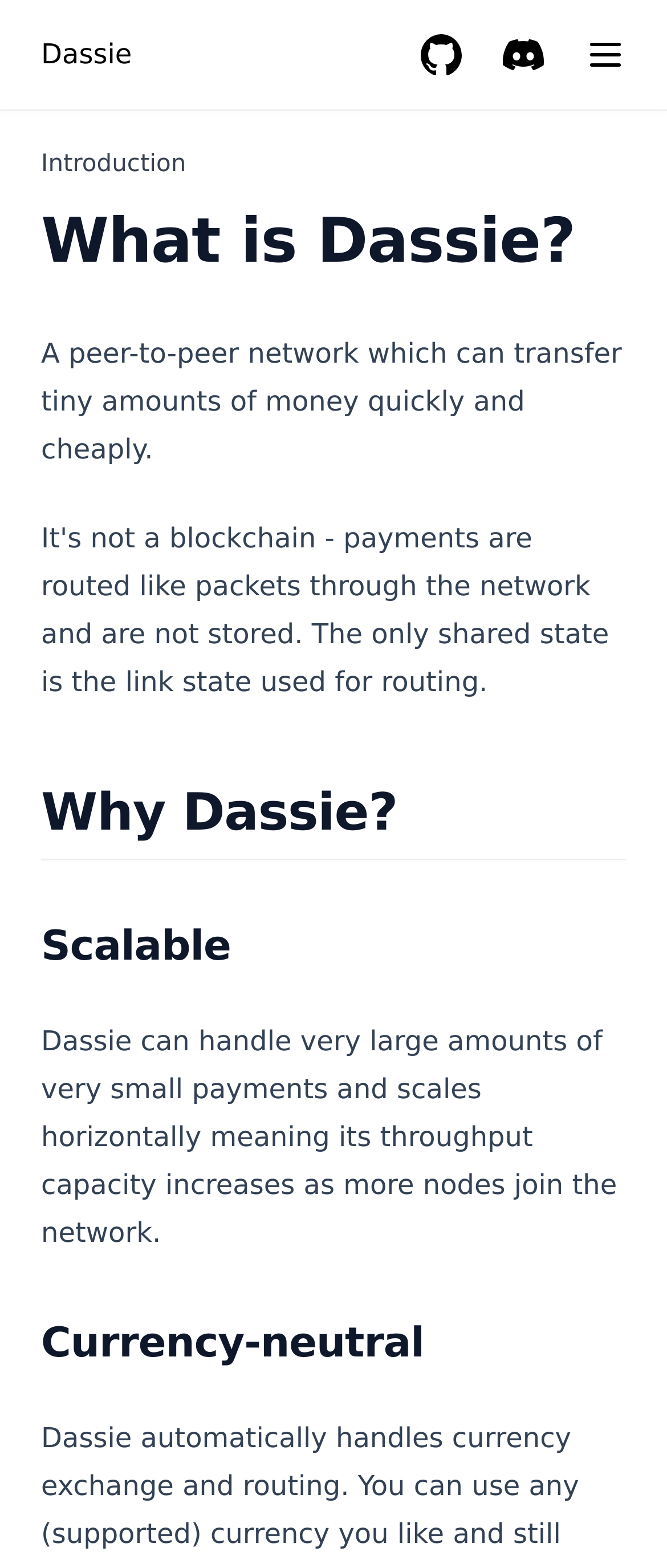Determine the primary headline of the webpage.

What is Dassie?